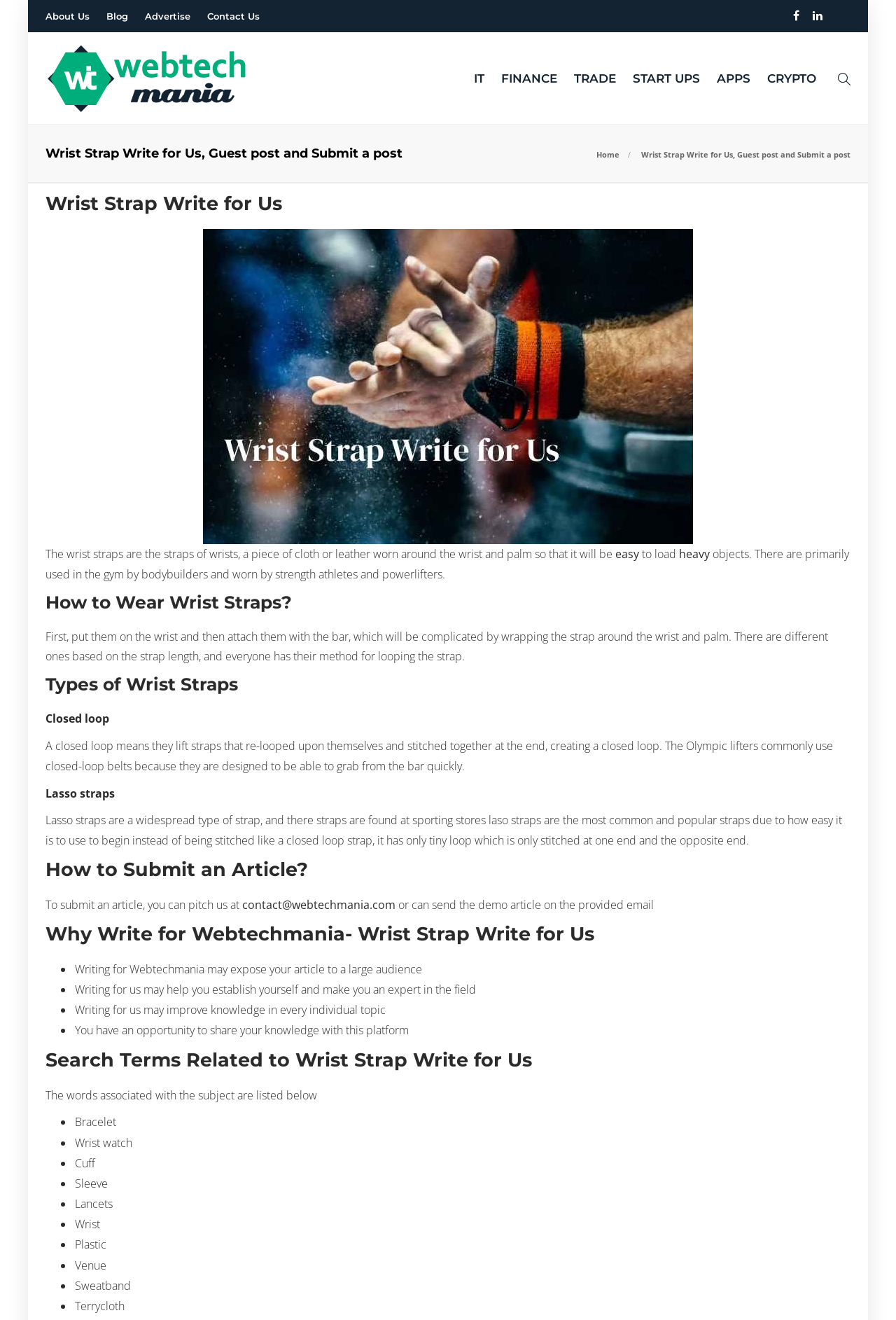Create an in-depth description of the webpage, covering main sections.

The webpage is about writing for Webtechmania, specifically about wrist straps. At the top, there is a navigation menu with links to "About Us", "Blog", "Advertise", and "Contact Us". On the right side of the navigation menu, there are social media icons. Below the navigation menu, there is a logo "Webtech Mania" with an image, and a list of categories including "IT", "FINANCE", "TRADE", "START UPS", "APPS", and "CRYPTO".

The main content of the webpage is divided into several sections. The first section has a heading "Wrist Strap Write for Us, Guest post and Submit a post" and a brief introduction to wrist straps. Below this section, there is an image related to wrist straps.

The next section is about how to wear wrist straps, followed by a section about the types of wrist straps, including closed loop and lasso straps. After that, there is a section on how to submit an article, with an email address provided.

The webpage also has a section on the benefits of writing for Webtechmania, including exposure to a large audience, establishing oneself as an expert, improving knowledge, and sharing knowledge with others. 

Finally, there is a section on search terms related to wrist strap write for us, with a list of keywords including "Bracelet", "Wrist watch", "Cuff", "Sleeve", and others.